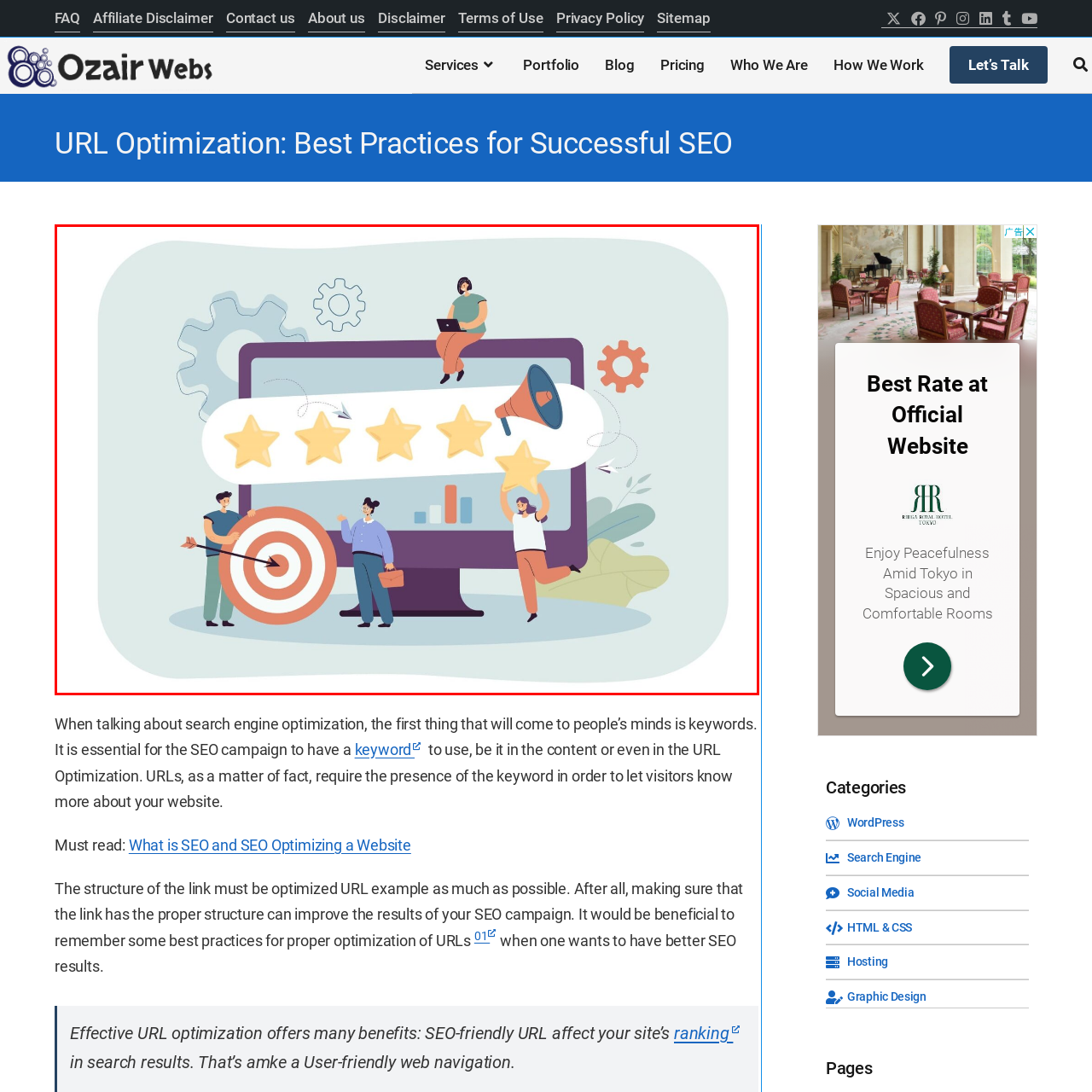Offer a detailed description of the content within the red-framed image.

This engaging illustration symbolizes the concepts of URL optimization and effective SEO strategies. At the center, a large monitor displays five golden stars, representing high ratings or successful outcomes in search engine optimization efforts. Surrounding the monitor are four diverse individuals: one sitting on top of the screen with a laptop, another holding a megaphone, and a third aiming at a target with an arrow, signifying focus and goals. The fourth person appears to be contributing data with a bar chart, emphasizing the analytical aspect of SEO. Background elements like gears and arrows suggest processes and growth, encapsulating the dynamic nature of digital marketing and the importance of effective URL structures for improving visibility and user experience online.